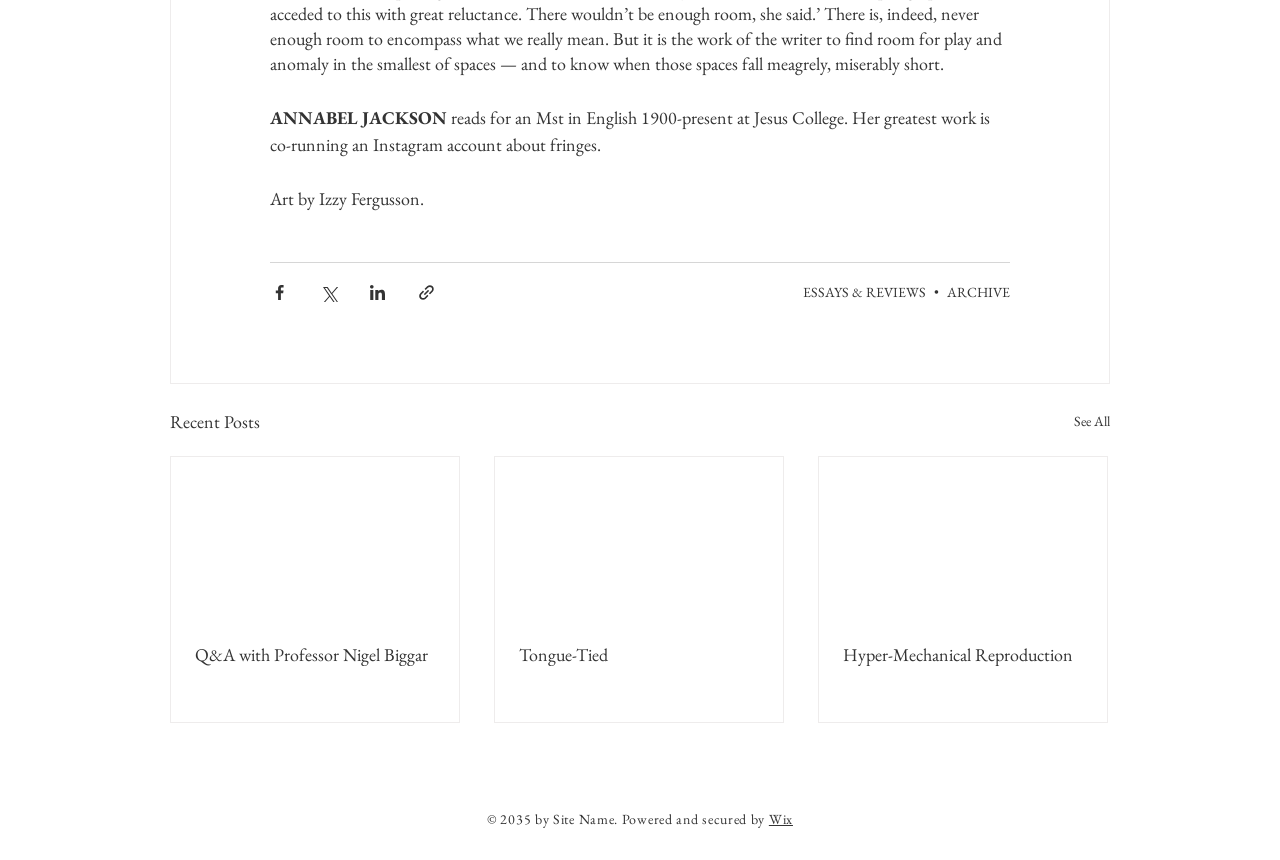Using details from the image, please answer the following question comprehensively:
How many social media platforms can you share content via?

There are four buttons for sharing content via social media platforms: 'Share via Facebook', 'Share via Twitter', 'Share via LinkedIn', and 'Share via link'. Therefore, you can share content via 4 social media platforms.